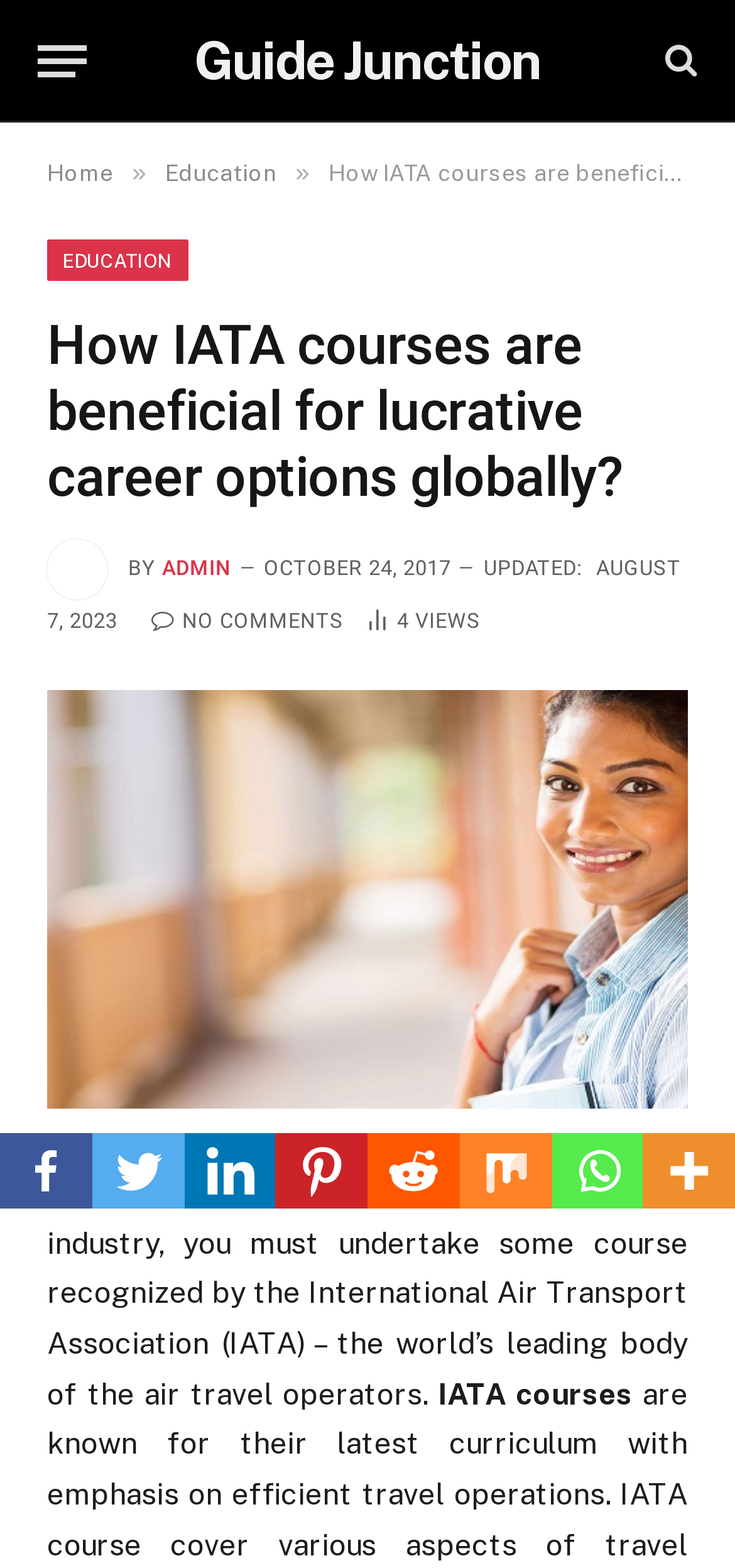How many article views are there?
Can you give a detailed and elaborate answer to the question?

The number of article views can be found by looking at the section below the heading 'How IATA courses are beneficial for lucrative career options globally?'. The text '4 Article Views' indicates the number of views the article has received.